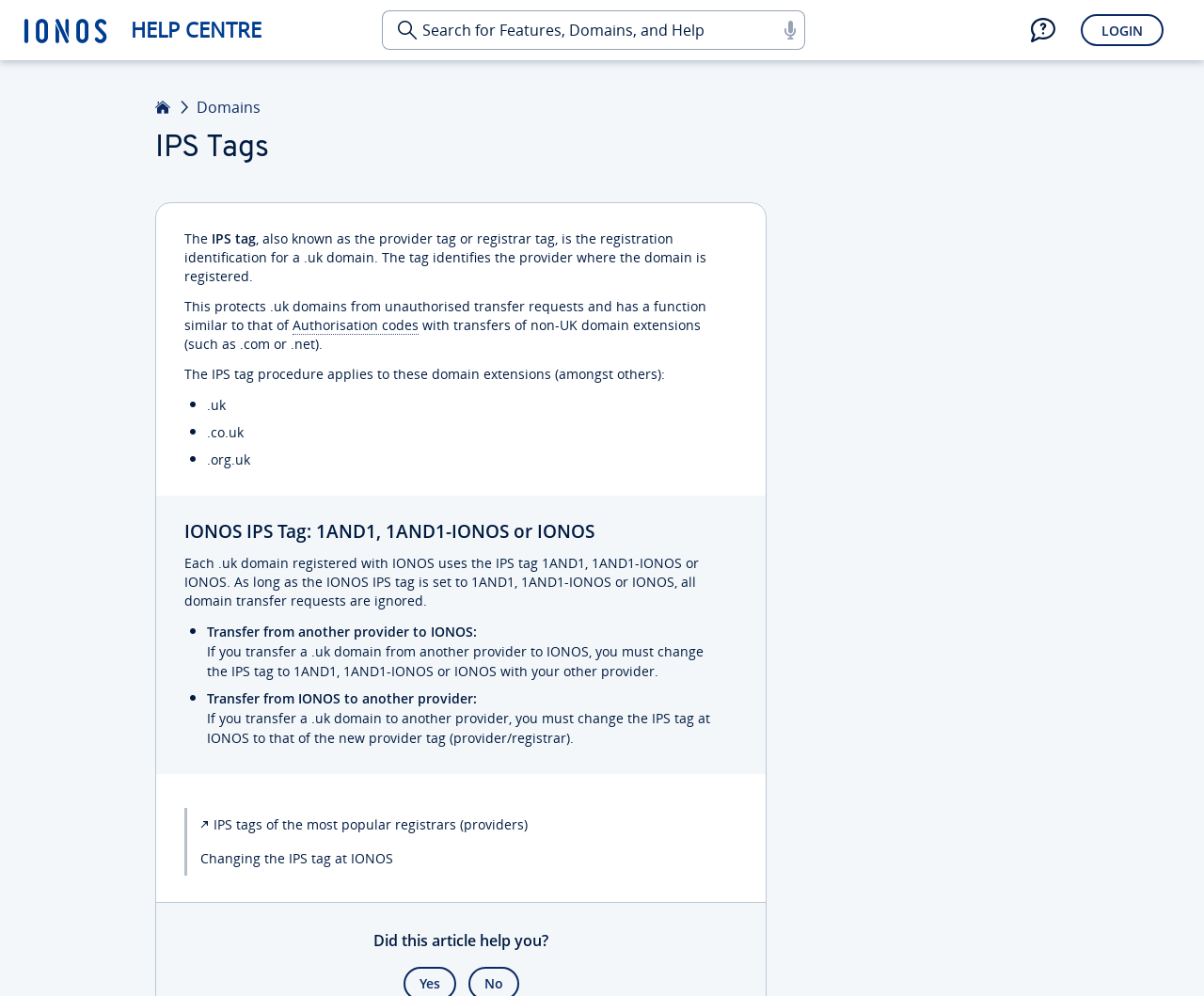Bounding box coordinates are specified in the format (top-left x, top-left y, bottom-right x, bottom-right y). All values are floating point numbers bounded between 0 and 1. Please provide the bounding box coordinate of the region this sentence describes: Authorisation codes

[0.243, 0.317, 0.348, 0.336]